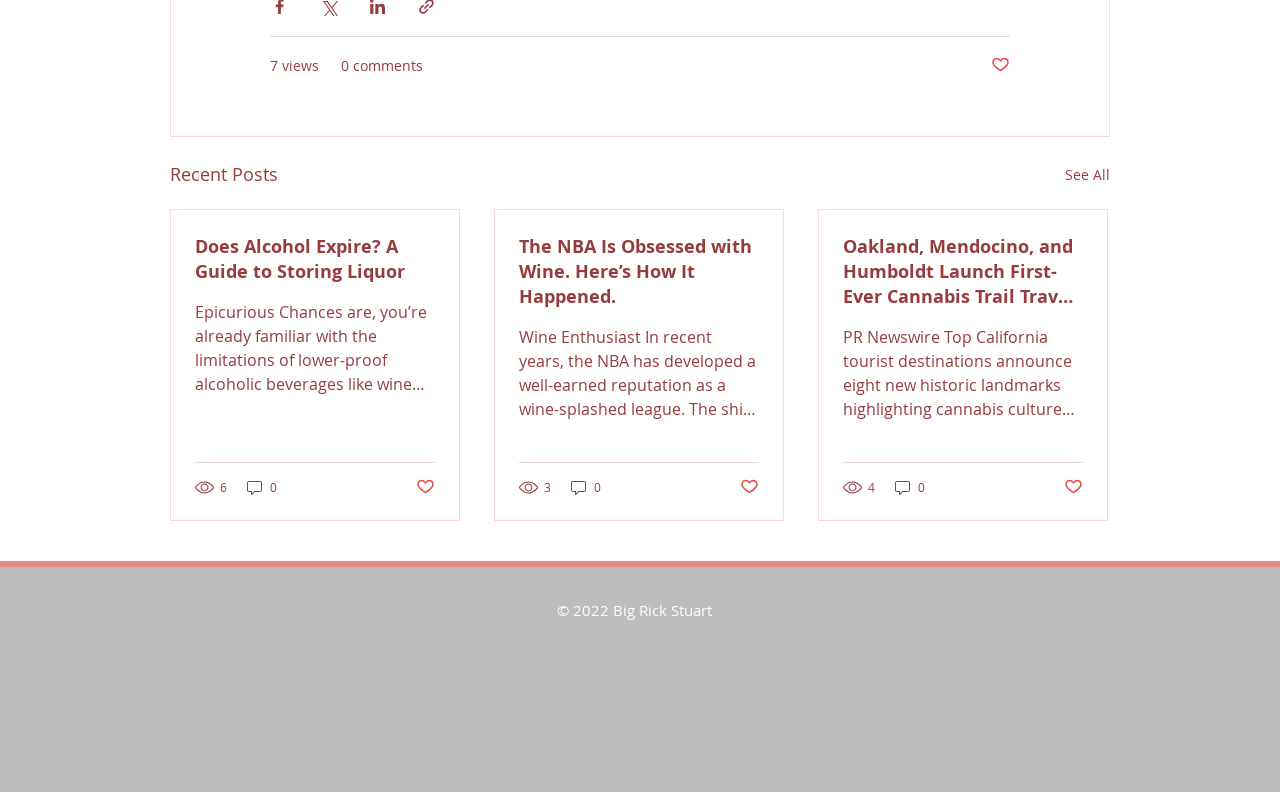Please identify the coordinates of the bounding box for the clickable region that will accomplish this instruction: "View the 'Recent Posts'".

[0.133, 0.202, 0.217, 0.239]